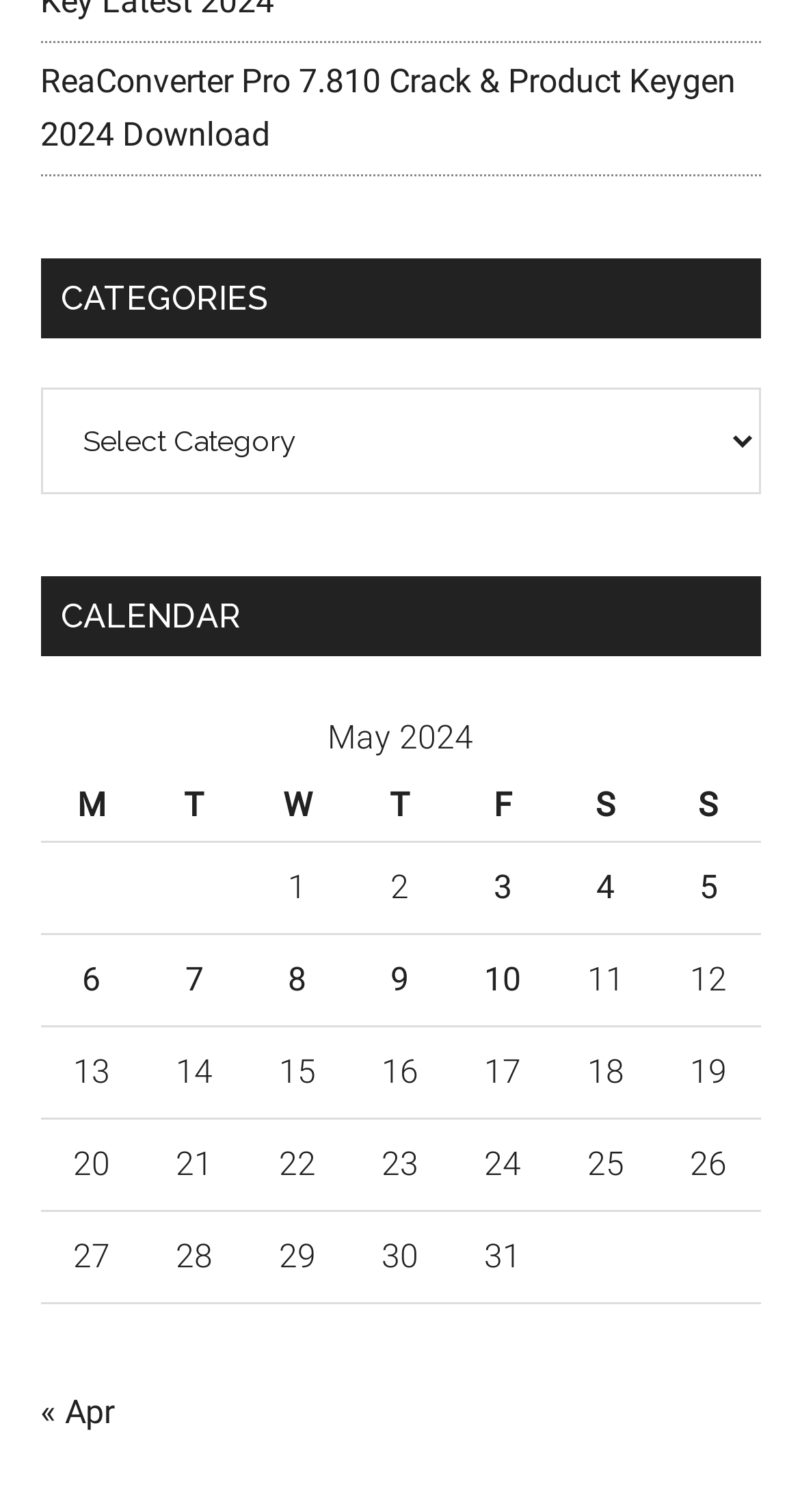Find the bounding box of the element with the following description: "8". The coordinates must be four float numbers between 0 and 1, formatted as [left, top, right, bottom].

[0.36, 0.635, 0.383, 0.661]